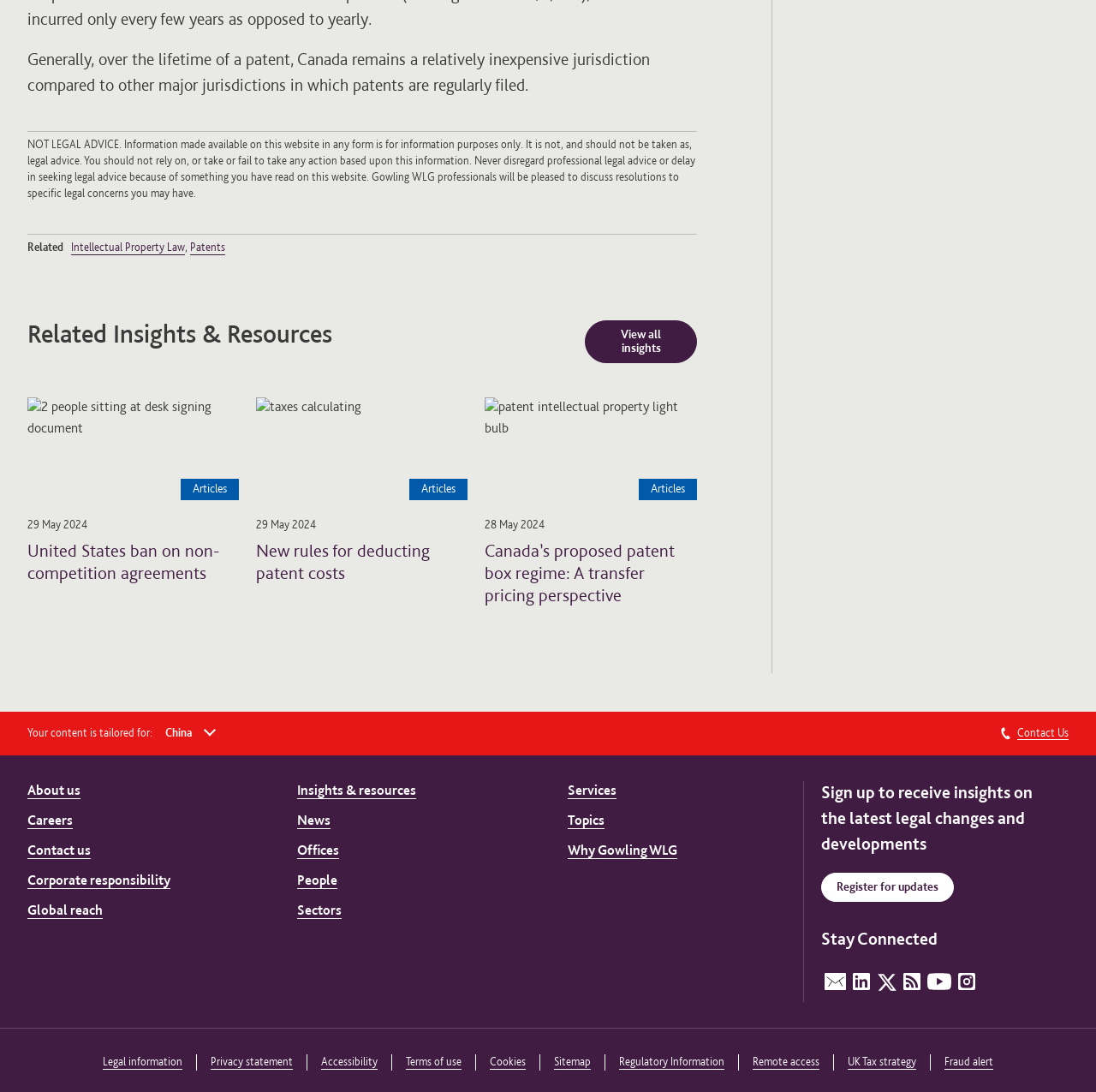What is the disclaimer about?
From the screenshot, provide a brief answer in one word or phrase.

Legal advice